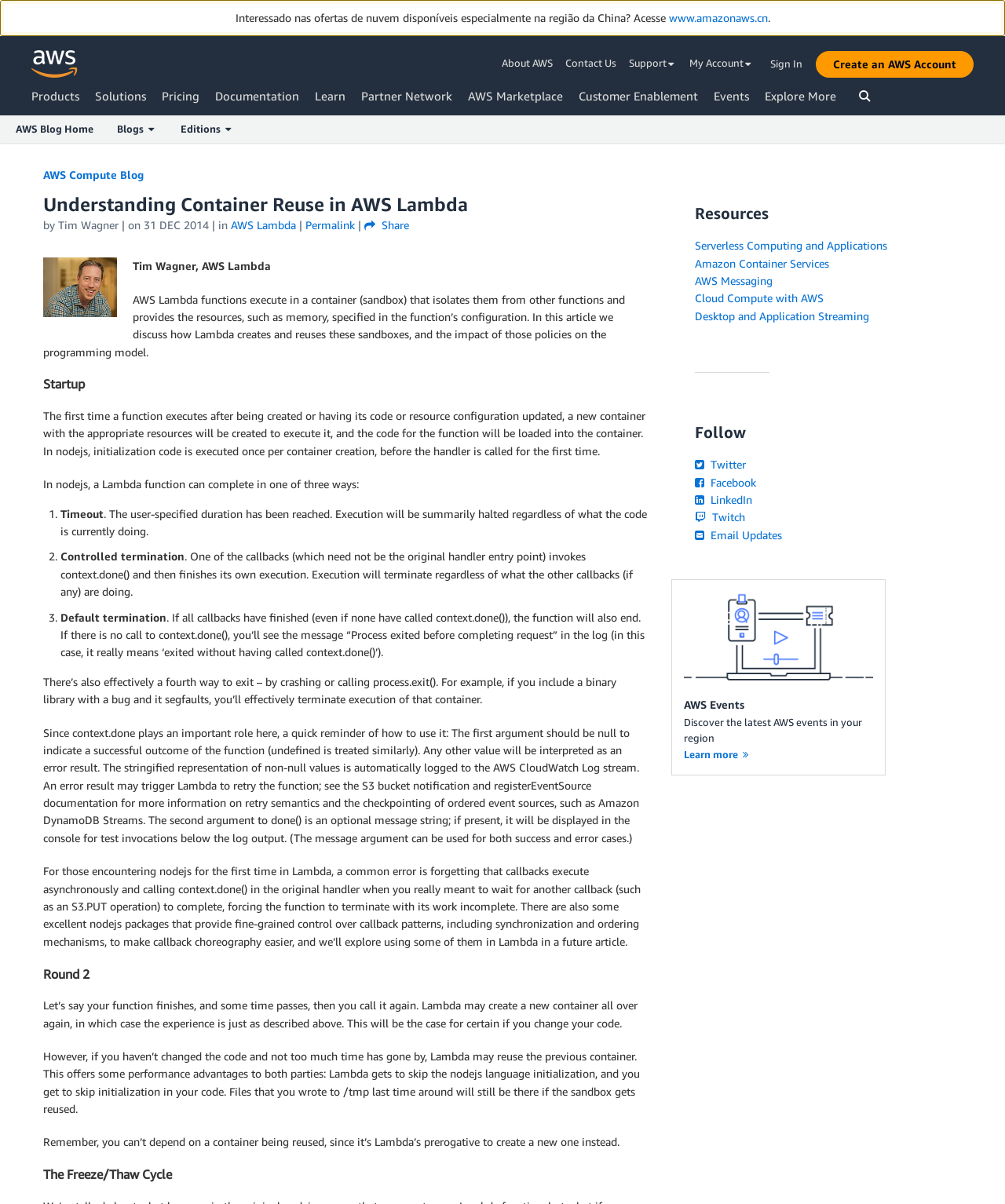Please specify the bounding box coordinates of the element that should be clicked to execute the given instruction: 'Select a blog category'. Ensure the coordinates are four float numbers between 0 and 1, expressed as [left, top, right, bottom].

[0.116, 0.096, 0.156, 0.119]